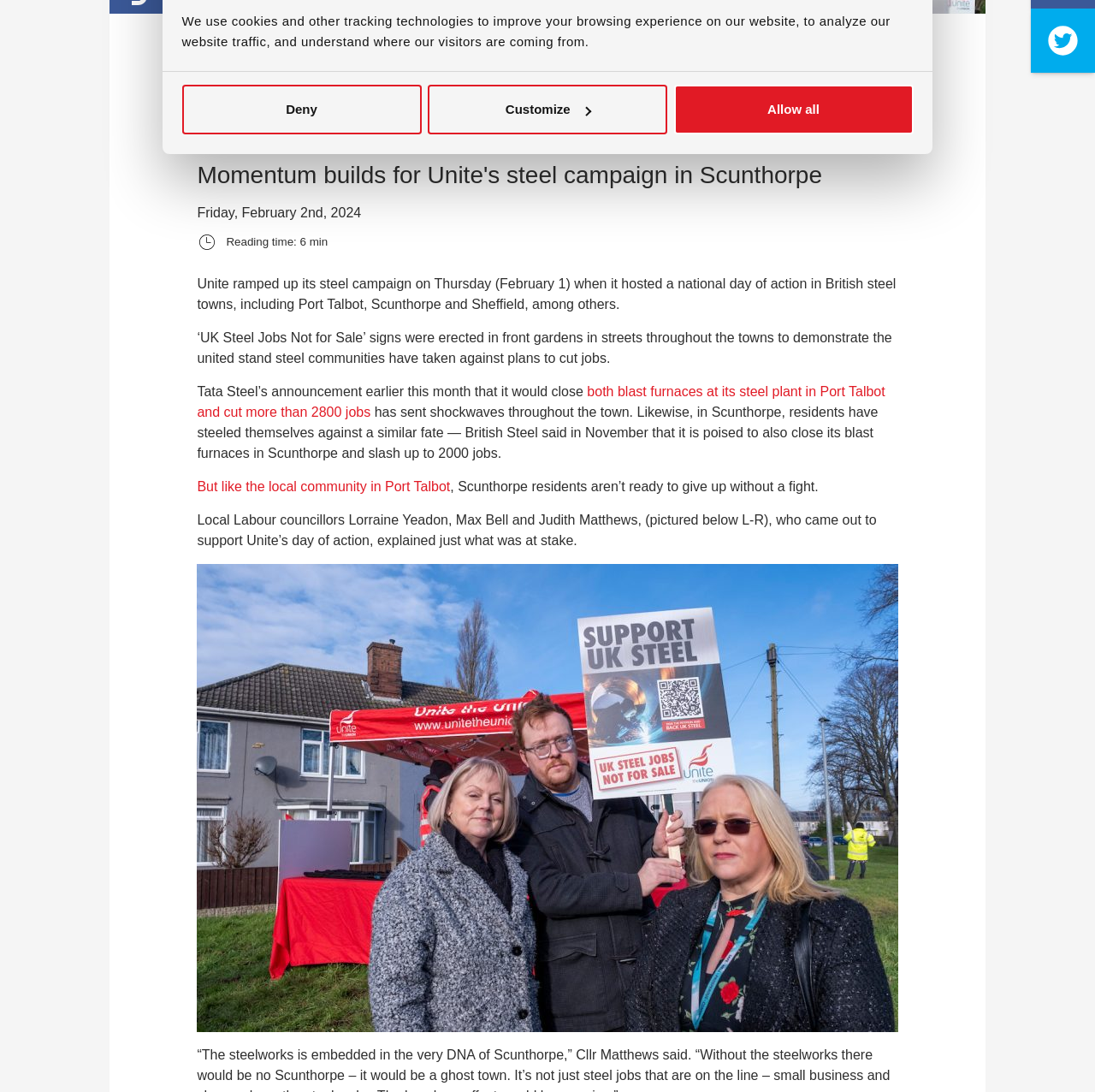Determine the bounding box of the UI component based on this description: "Customize". The bounding box coordinates should be four float values between 0 and 1, i.e., [left, top, right, bottom].

[0.391, 0.078, 0.609, 0.123]